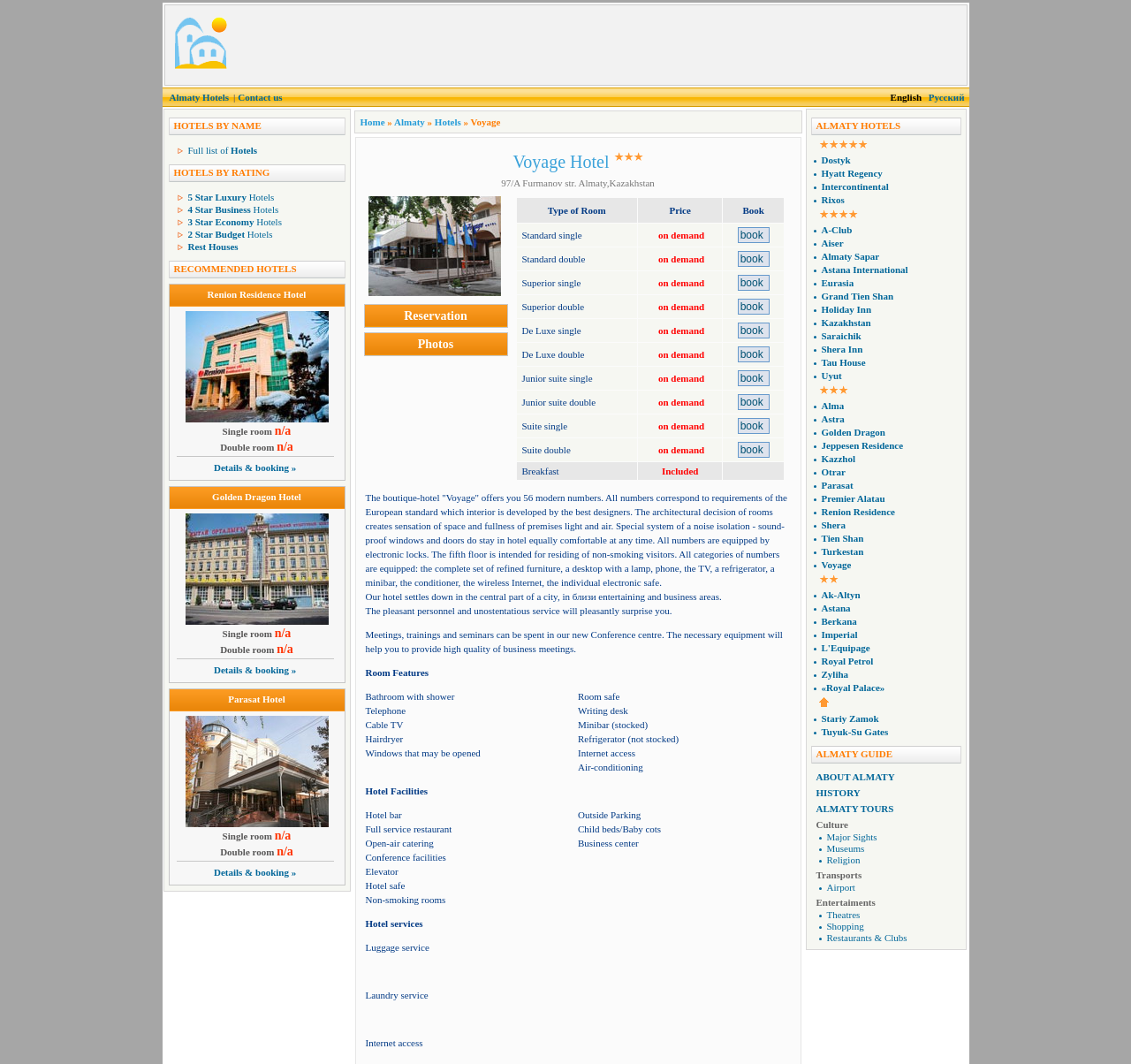Give a one-word or short-phrase answer to the following question: 
What is the address of the hotel?

97/A Furmanov str. Almaty, Kazakhstan